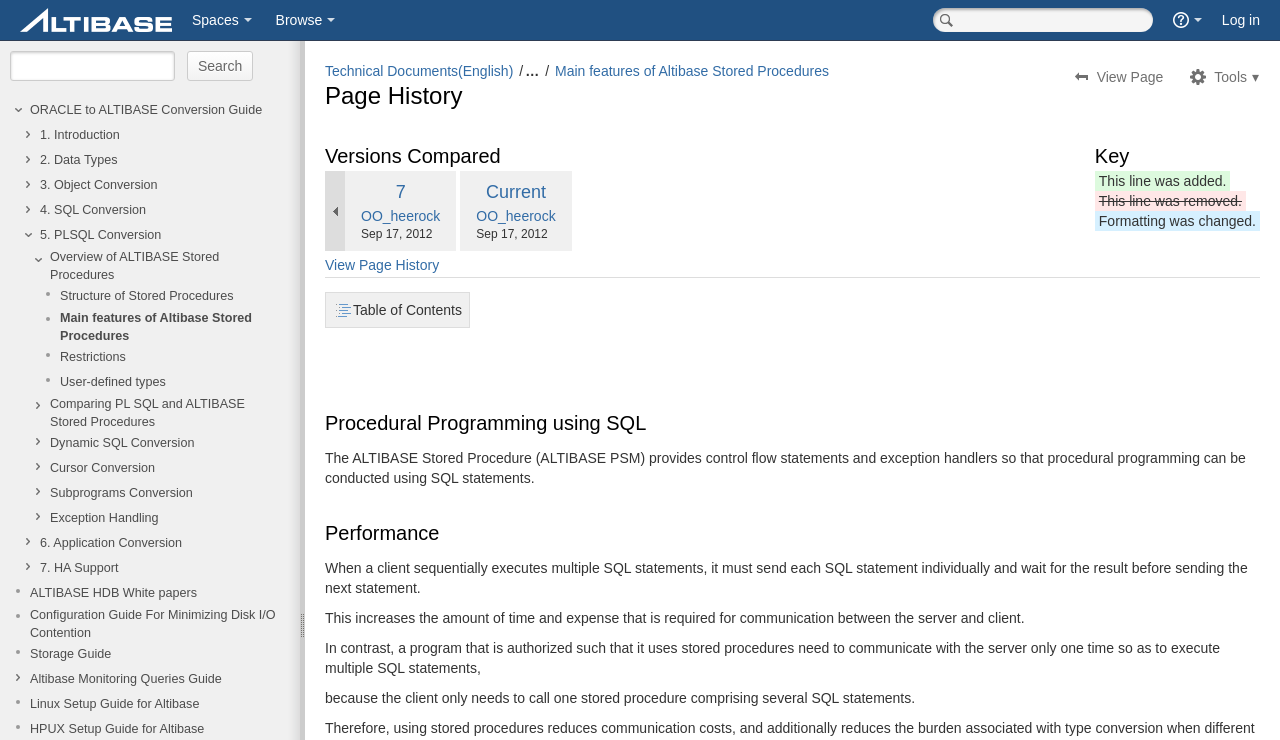Indicate the bounding box coordinates of the element that must be clicked to execute the instruction: "Search for something". The coordinates should be given as four float numbers between 0 and 1, i.e., [left, top, right, bottom].

[0.729, 0.011, 0.901, 0.043]